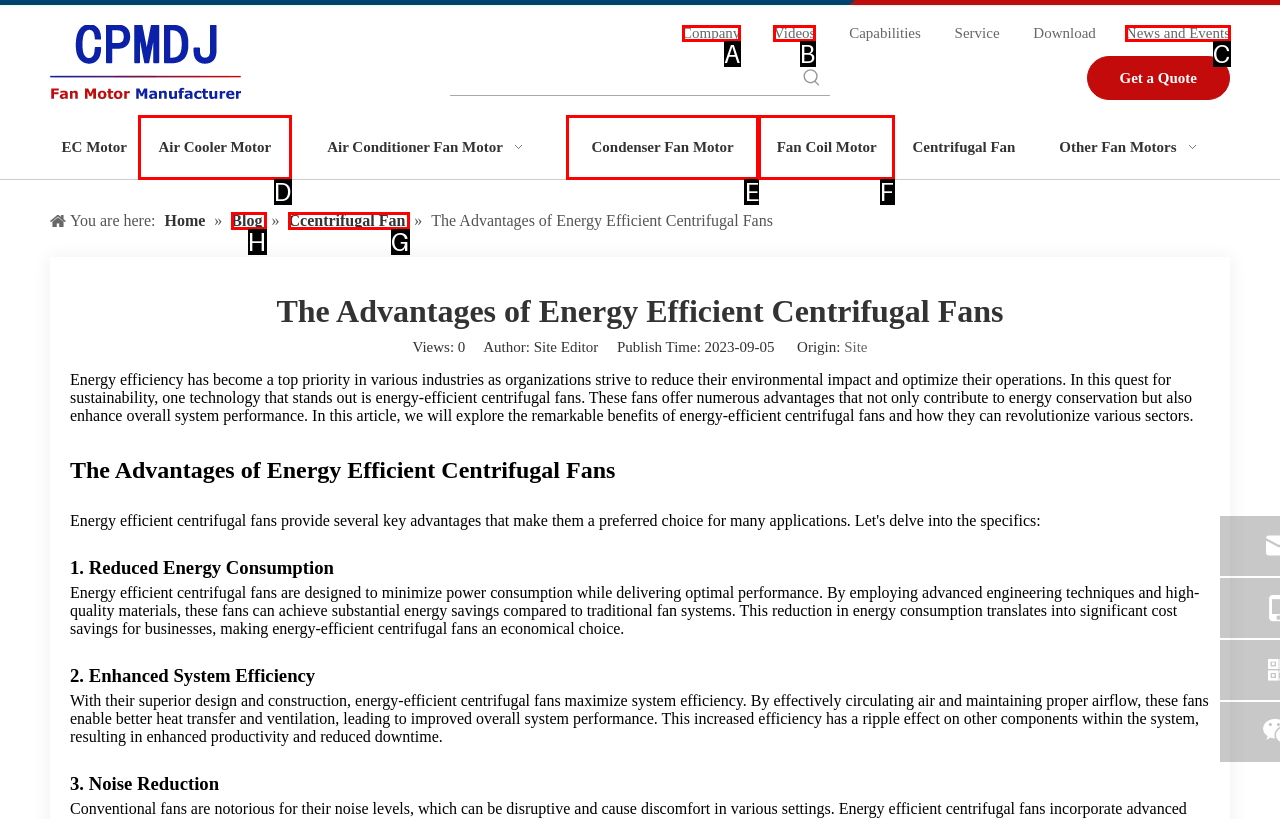Which option should be clicked to complete this task: Read the blog
Reply with the letter of the correct choice from the given choices.

H